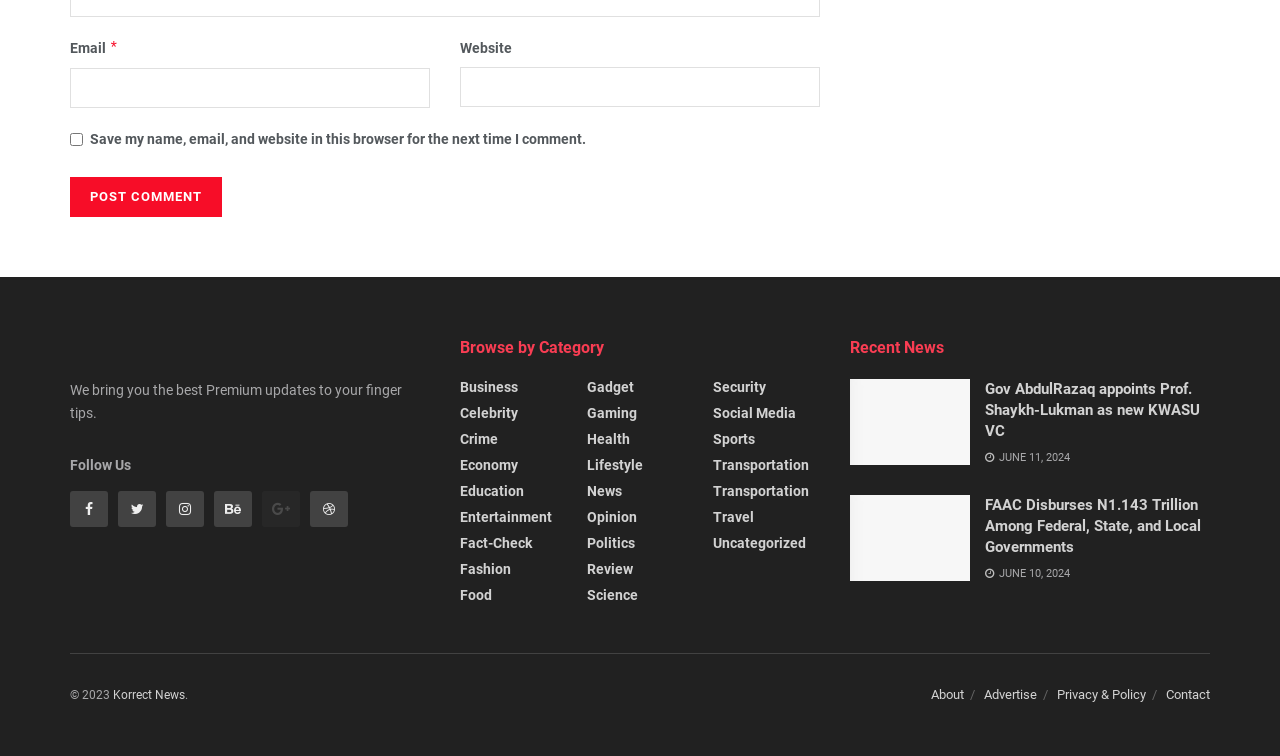Provide the bounding box coordinates for the UI element that is described as: "parent_node: Website name="url"".

[0.359, 0.084, 0.641, 0.137]